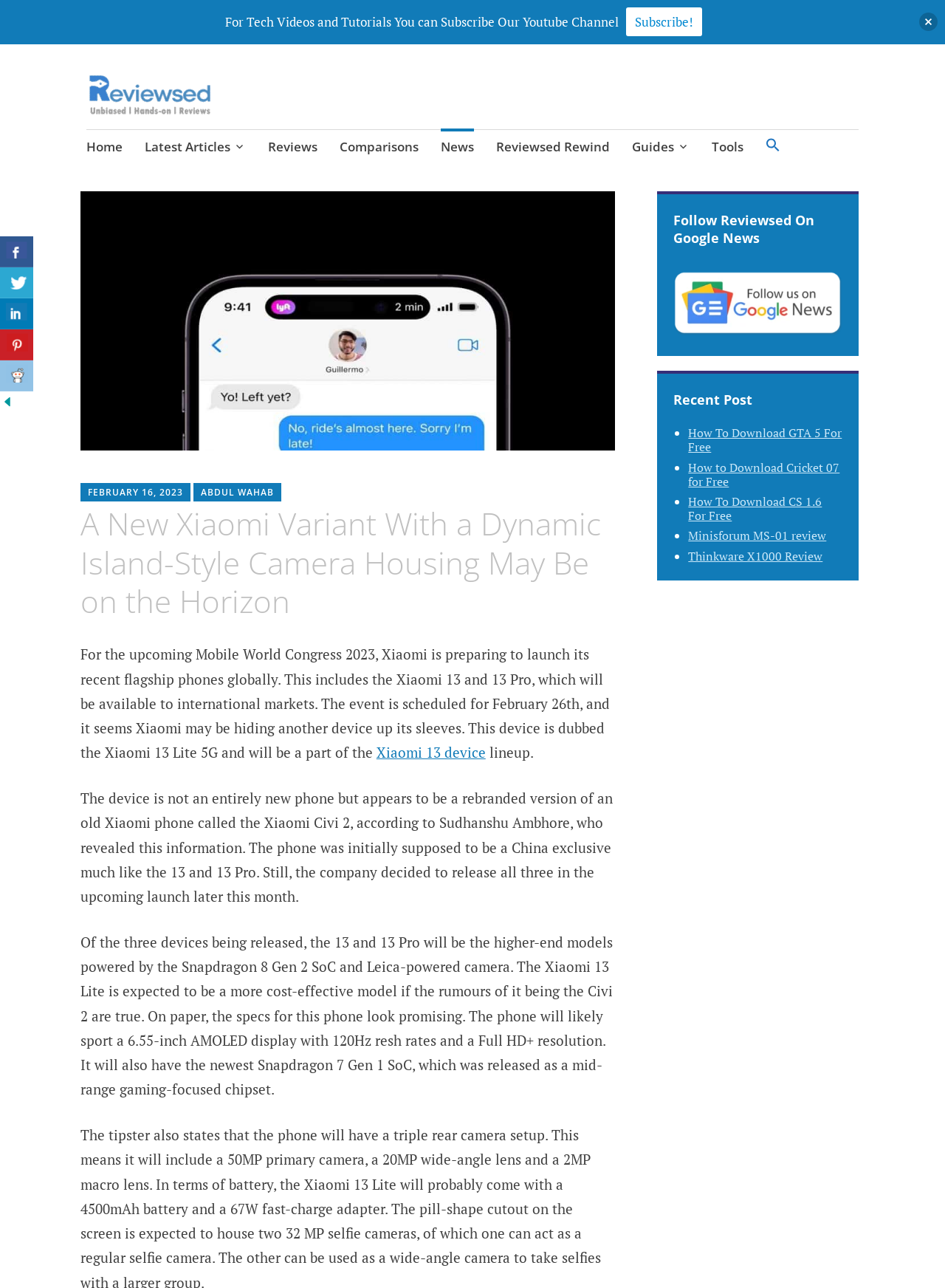Provide your answer in one word or a succinct phrase for the question: 
What is the date of the article?

FEBRUARY 16, 2023